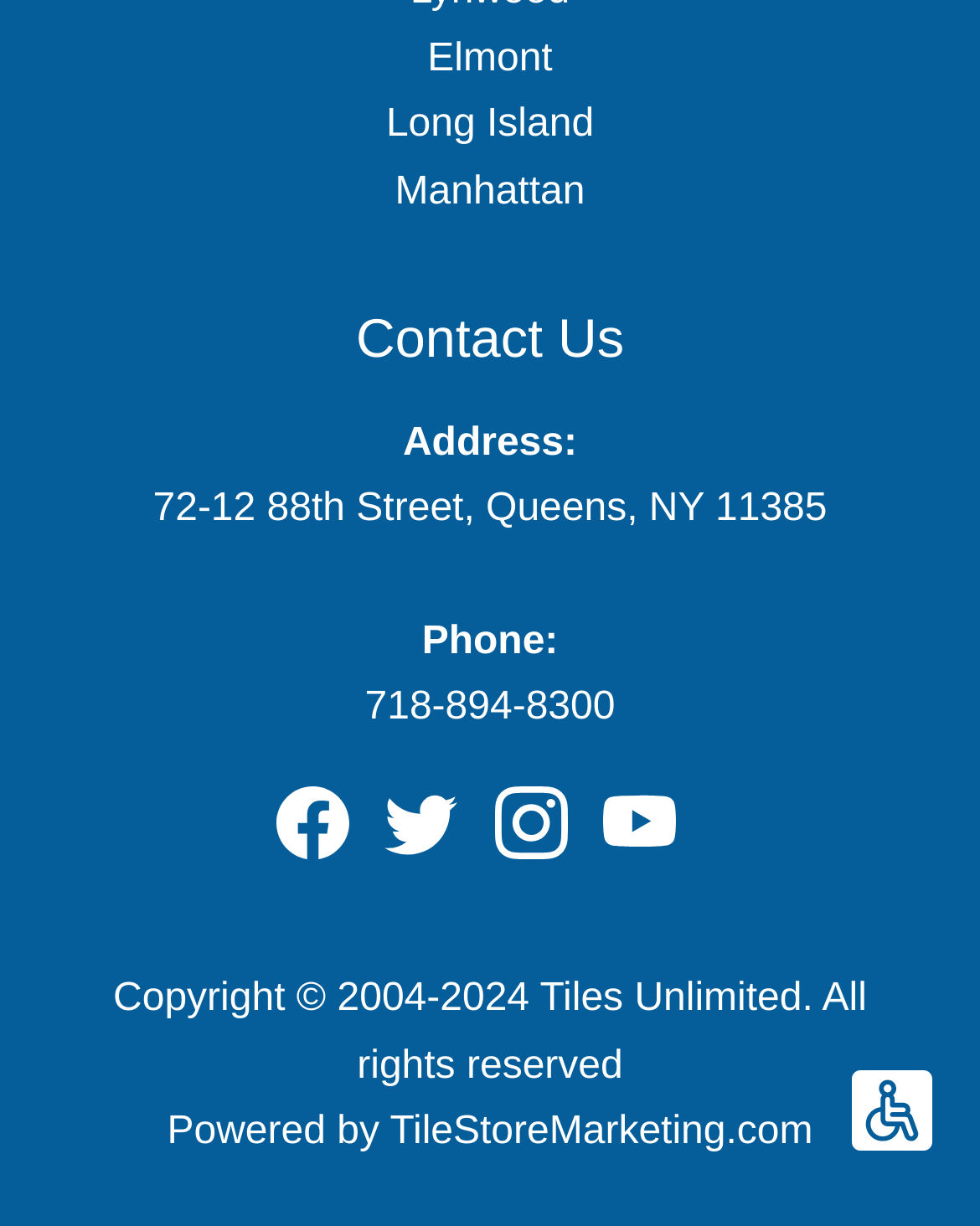Given the description: "title="Tiles Unlimited on Instagram"", determine the bounding box coordinates of the UI element. The coordinates should be formatted as four float numbers between 0 and 1, [left, top, right, bottom].

[0.5, 0.639, 0.582, 0.704]